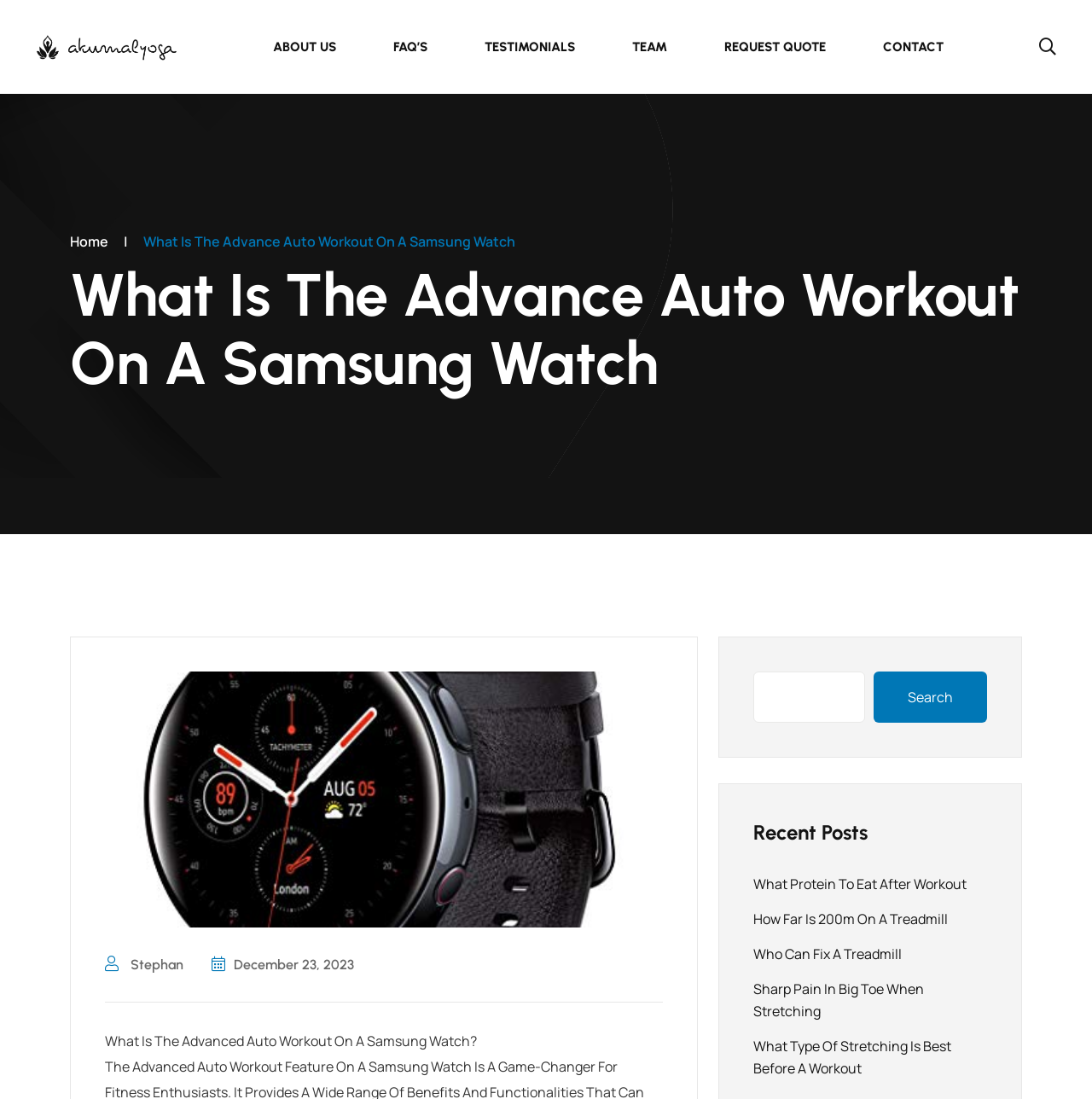Please locate and generate the primary heading on this webpage.

What Is The Advance Auto Workout On A Samsung Watch